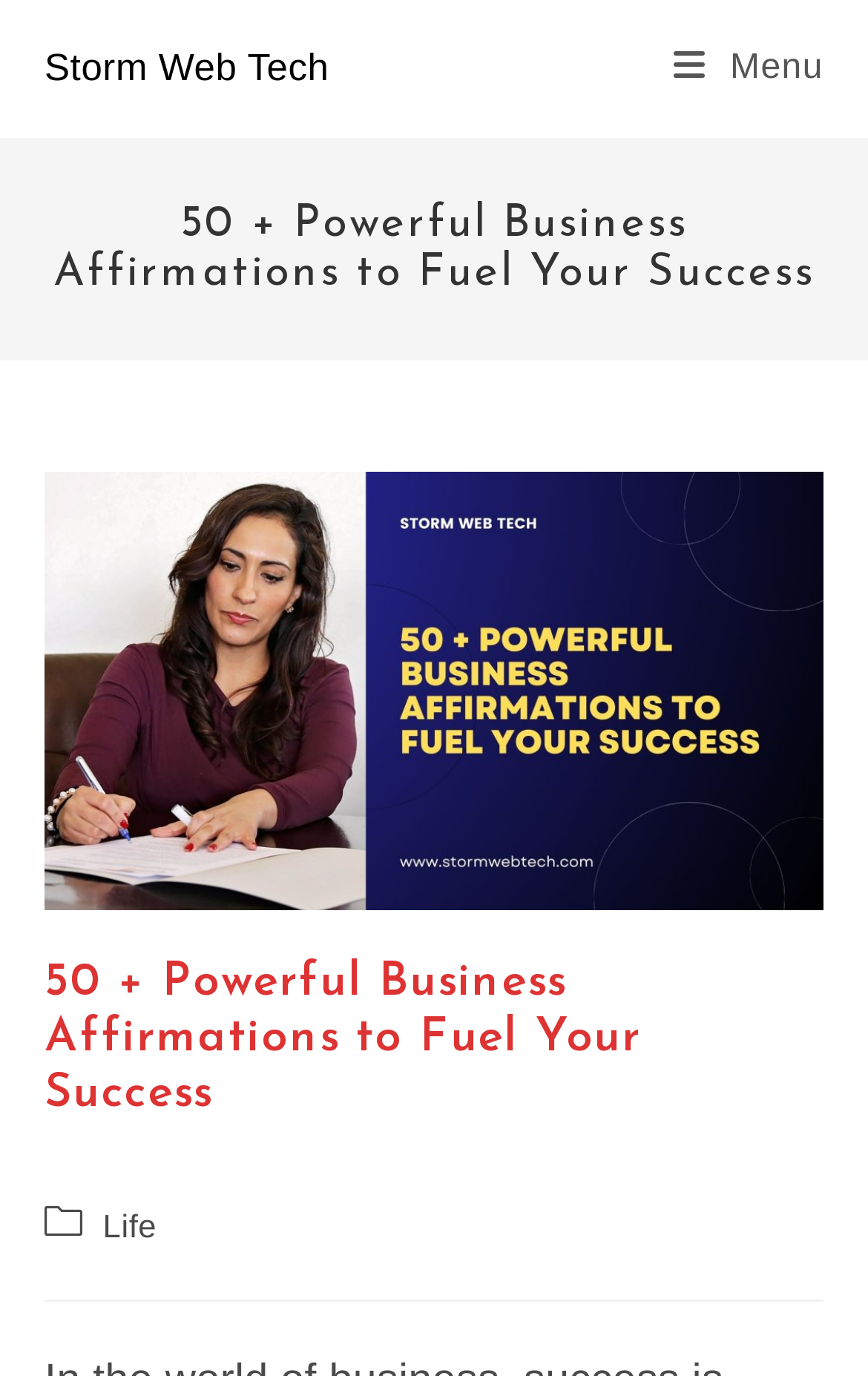Provide a short, one-word or phrase answer to the question below:
How many headings are there on the webpage?

2